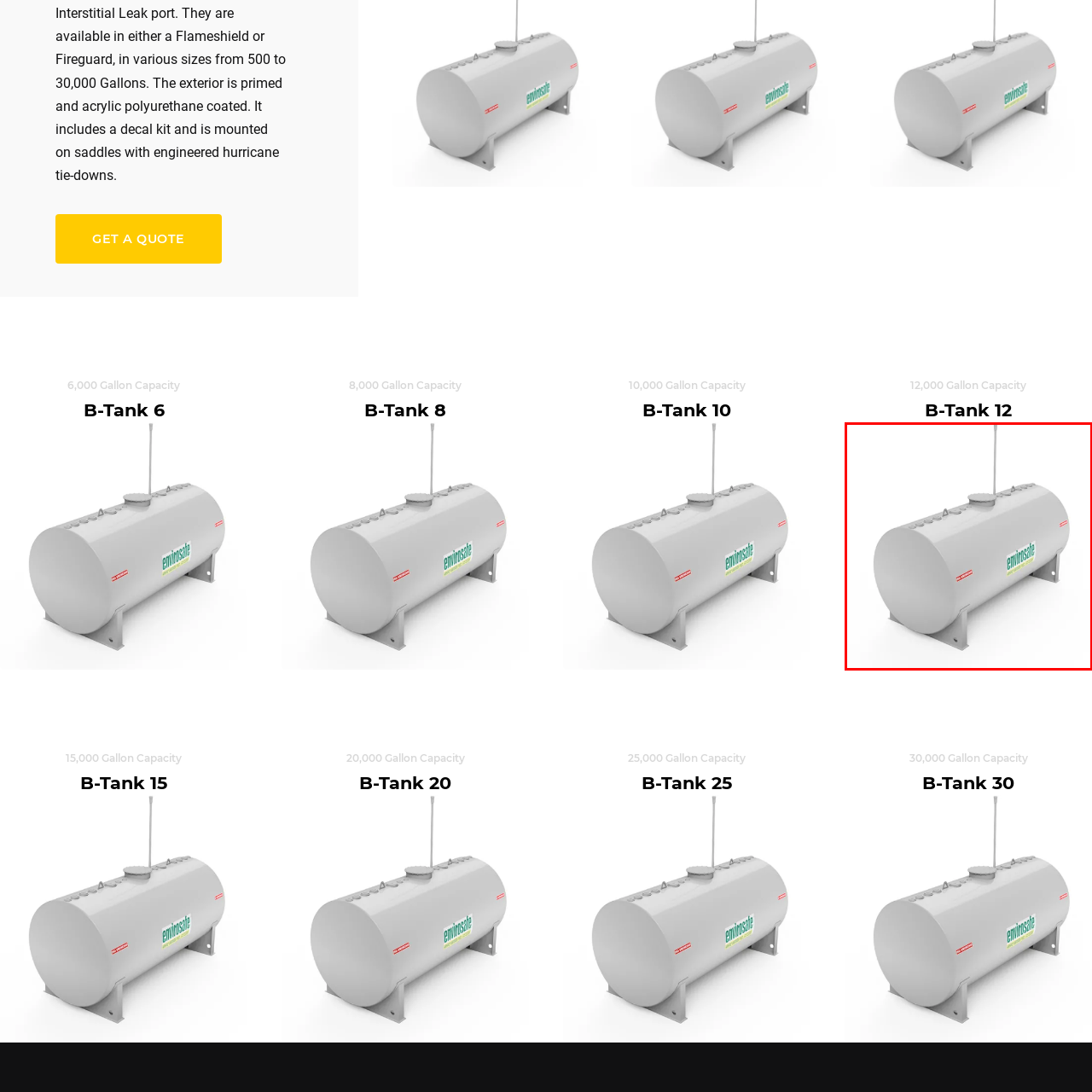Explain in detail what is happening in the image that is surrounded by the red box.

This image features a cylindrical above-ground fuel storage tank, designed for efficient and safe liquid storage. The tank is painted in a sleek, light gray finish, showcasing a modern and durable design suitable for various industrial applications. Prominently displayed on the tank is the logo "emiratesa," indicating a brand associated with environmental safety and reliability in fuel storage solutions. The tank includes several access points at the top, accompanied by red warning labels, ensuring compliance with safety standards. It is supported on a sturdy metal base, allowing for stable installation in outdoor settings. This type of tank is typically used for storing large quantities of fuel, such as diesel or gasoline, making it a crucial component in sectors like construction, agriculture, and transportation.